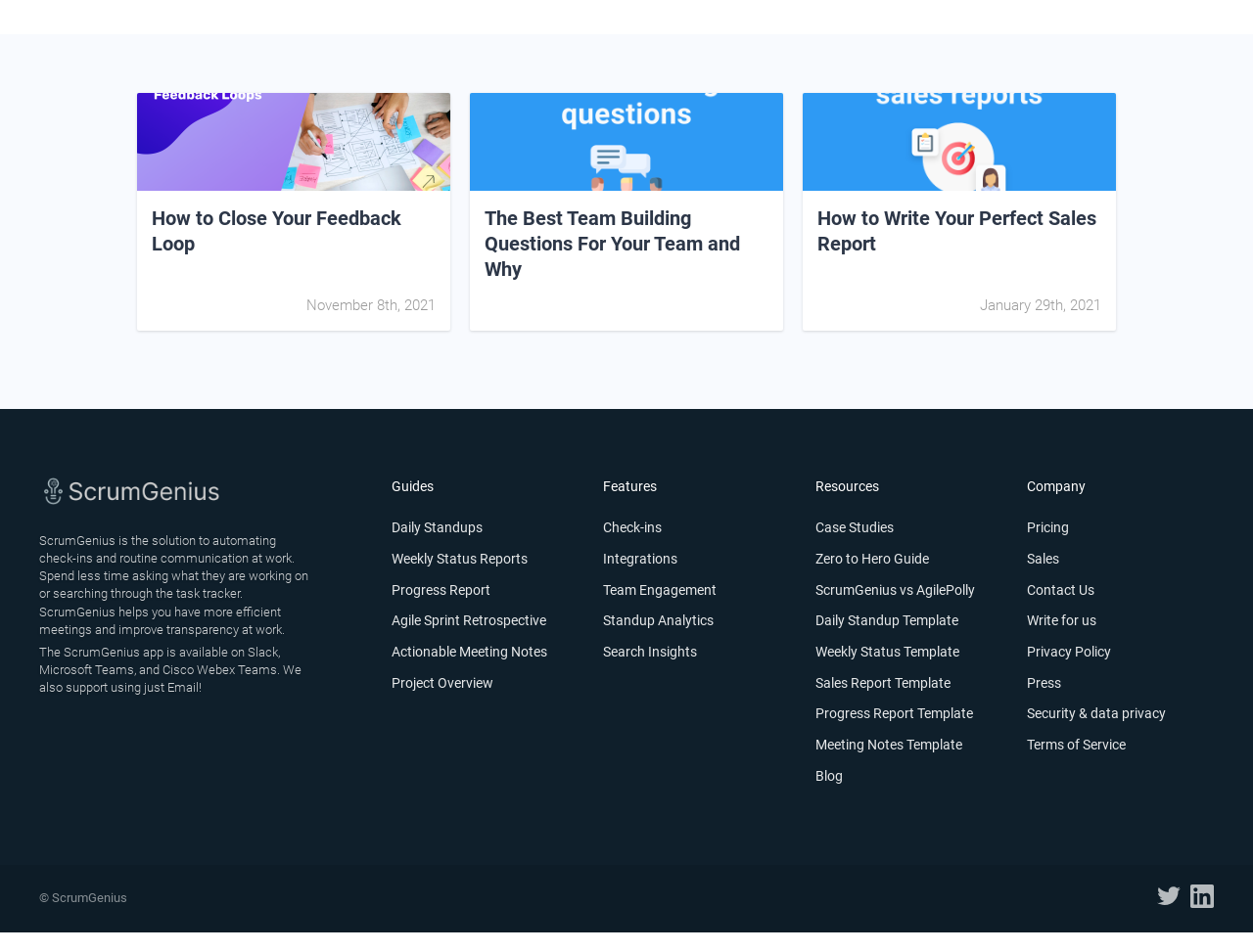Please provide a one-word or short phrase answer to the question:
What is the copyright information mentioned at the bottom of the webpage?

© ScrumGenius